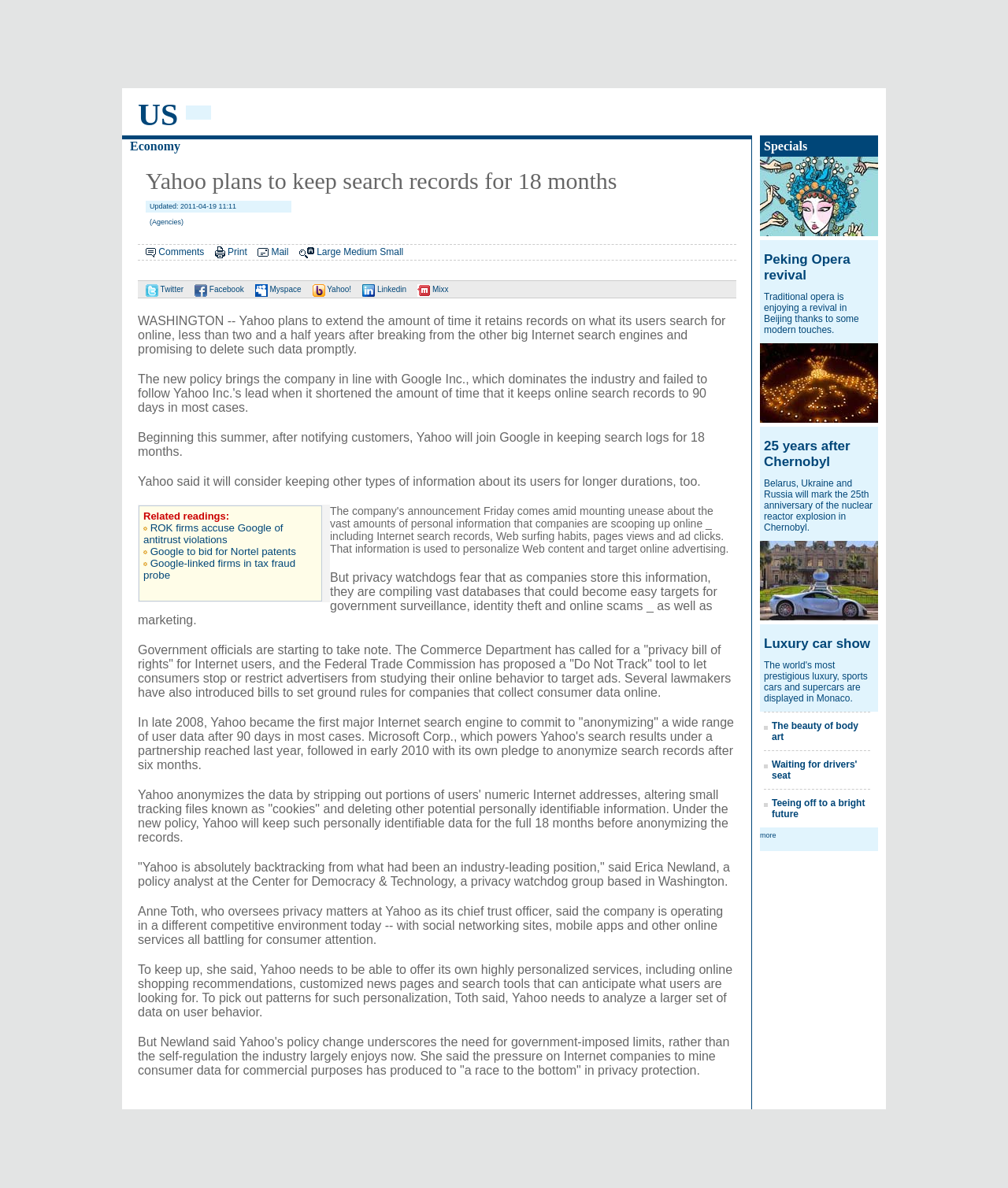Please determine the bounding box coordinates for the UI element described as: "The beauty of body art".

[0.766, 0.606, 0.852, 0.625]